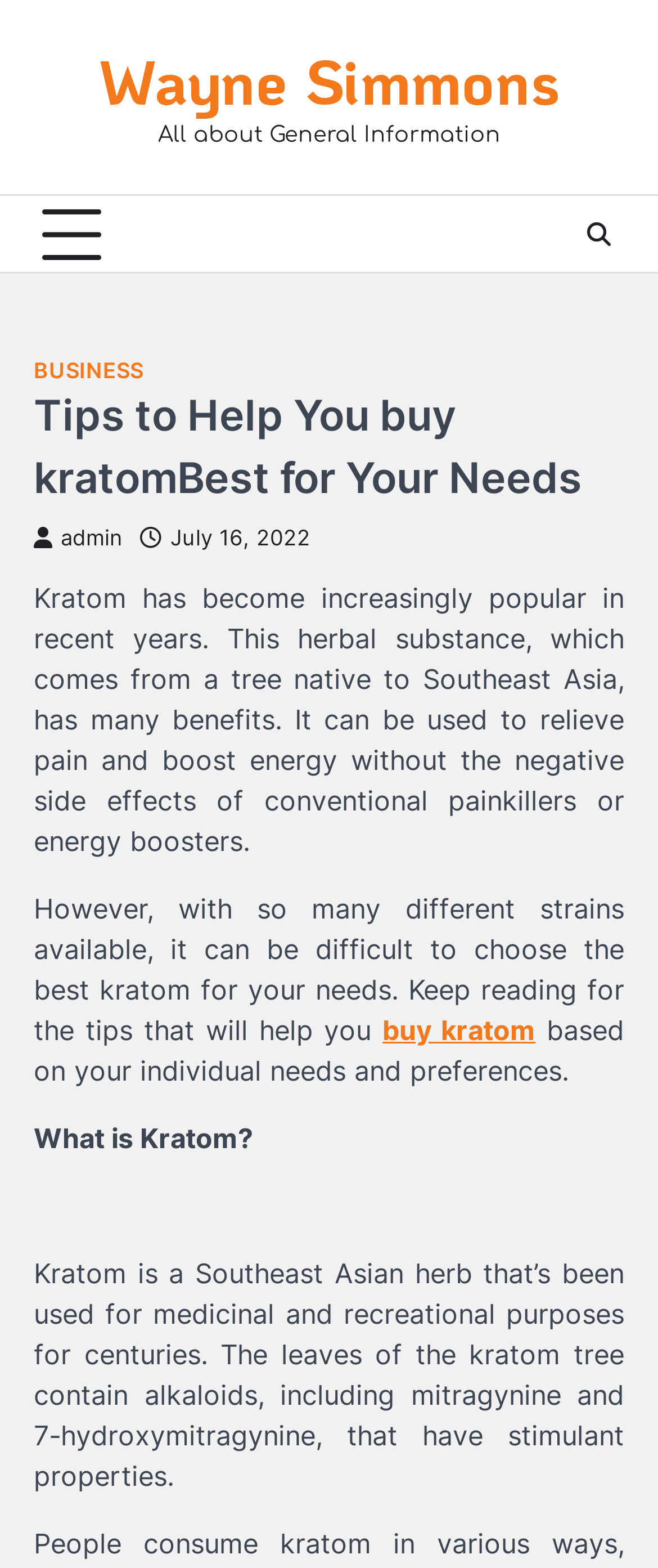Refer to the element description July 16, 2022 and identify the corresponding bounding box in the screenshot. Format the coordinates as (top-left x, top-left y, bottom-right x, bottom-right y) with values in the range of 0 to 1.

[0.213, 0.335, 0.472, 0.351]